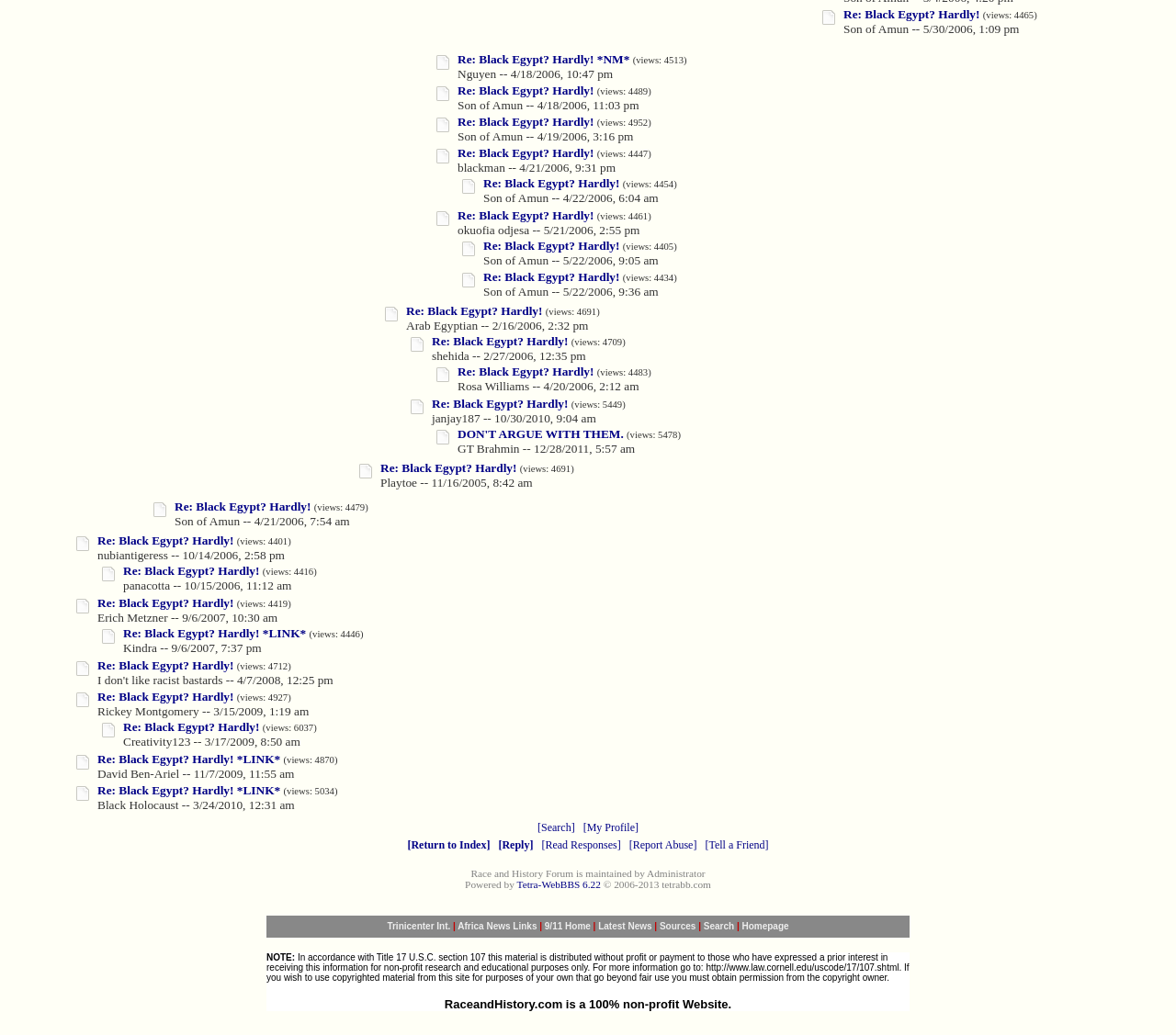Can you specify the bounding box coordinates for the region that should be clicked to fulfill this instruction: "click the link 'Re: Black Egypt? Hardly!' ".

[0.389, 0.081, 0.505, 0.094]